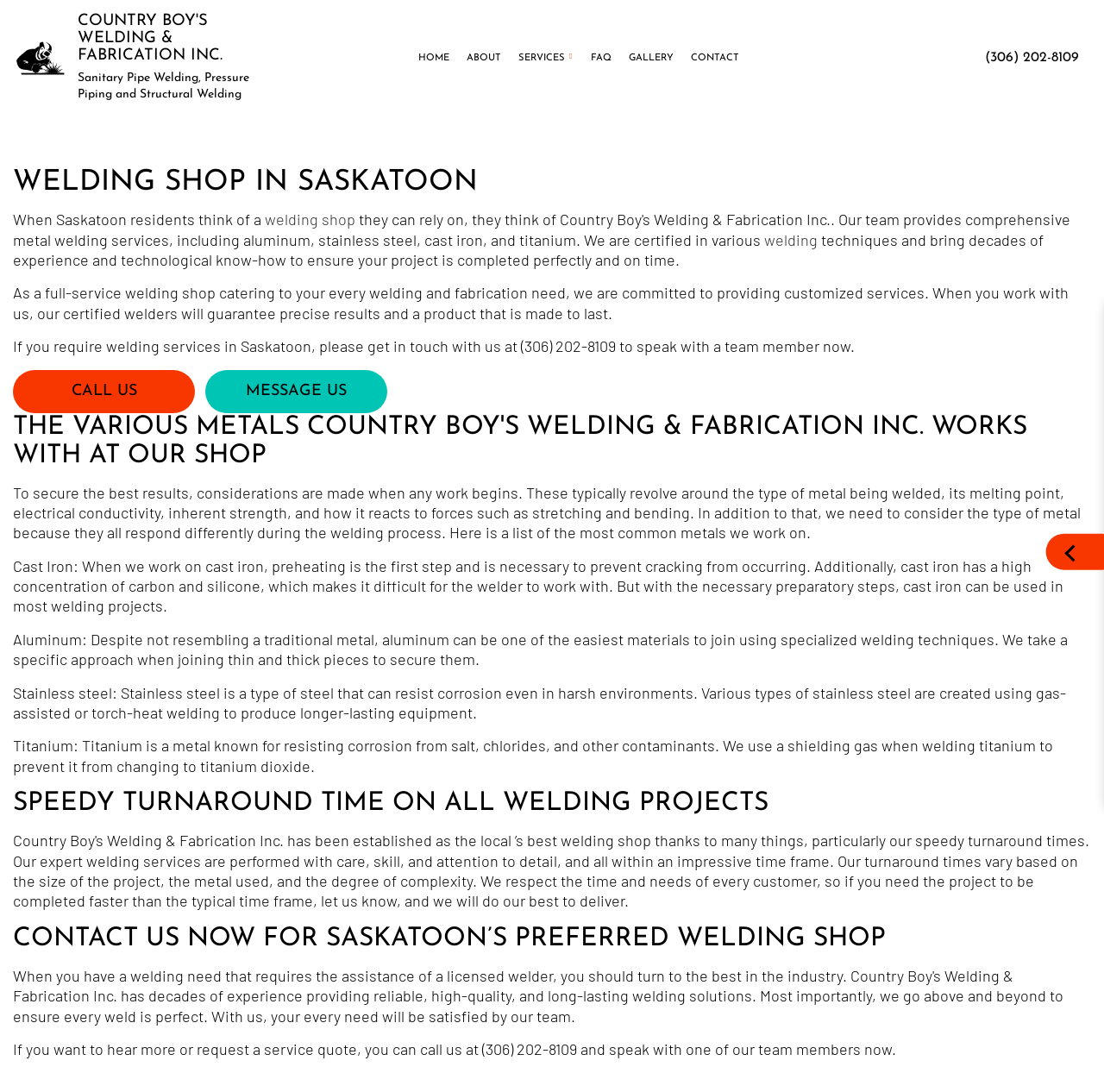What types of metals does the welding shop work with?
Answer the question with a thorough and detailed explanation.

The types of metals can be found in the section 'THE VARIOUS METALS COUNTRY BOY'S WELDING & FABRICATION INC. WORKS WITH AT OUR SHOP', which lists Cast Iron, Aluminum, Stainless steel, and Titanium as the metals they work with.